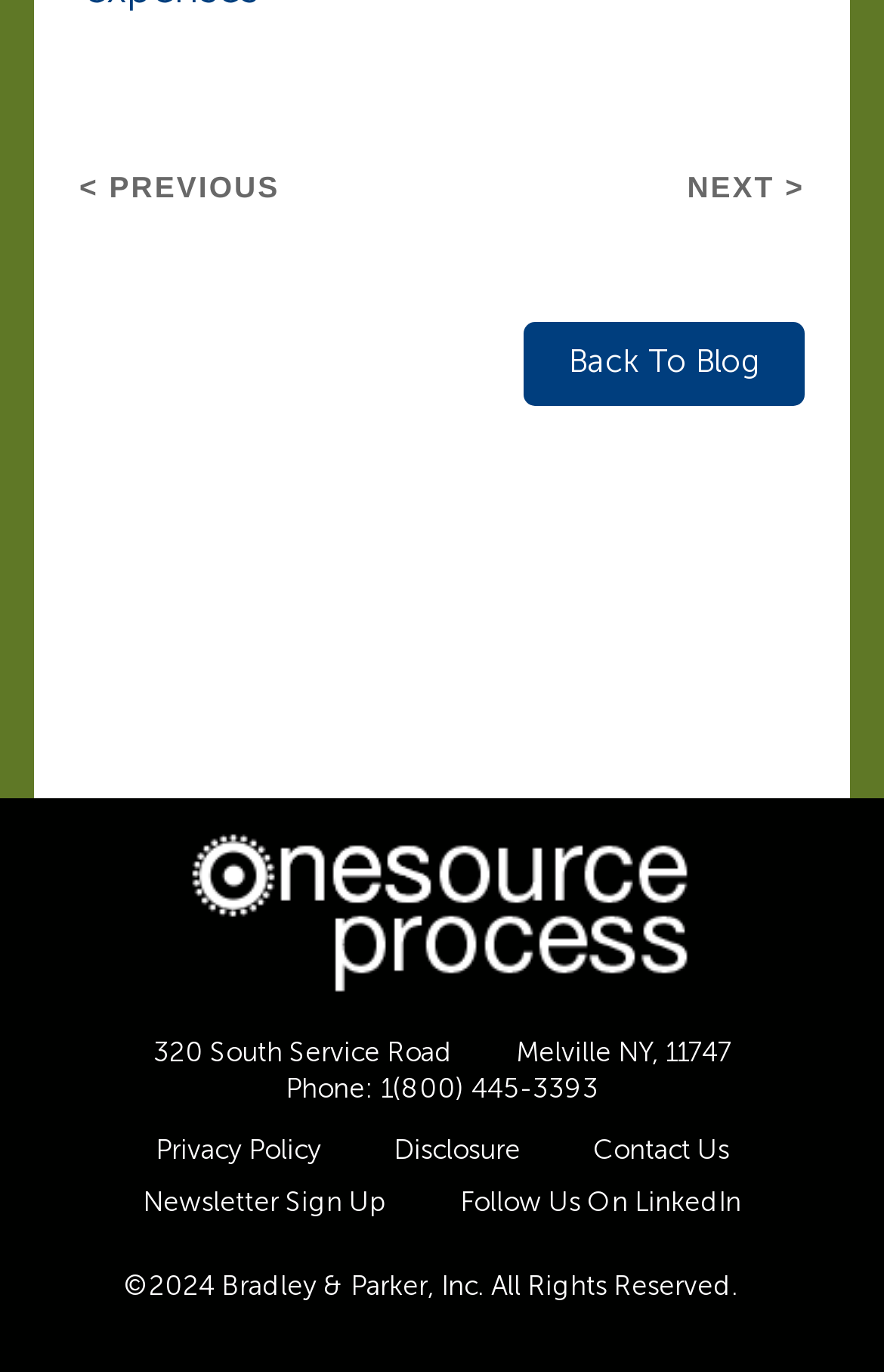From the webpage screenshot, predict the bounding box coordinates (top-left x, top-left y, bottom-right x, bottom-right y) for the UI element described here: Follow Us On LinkedIn

[0.521, 0.865, 0.838, 0.888]